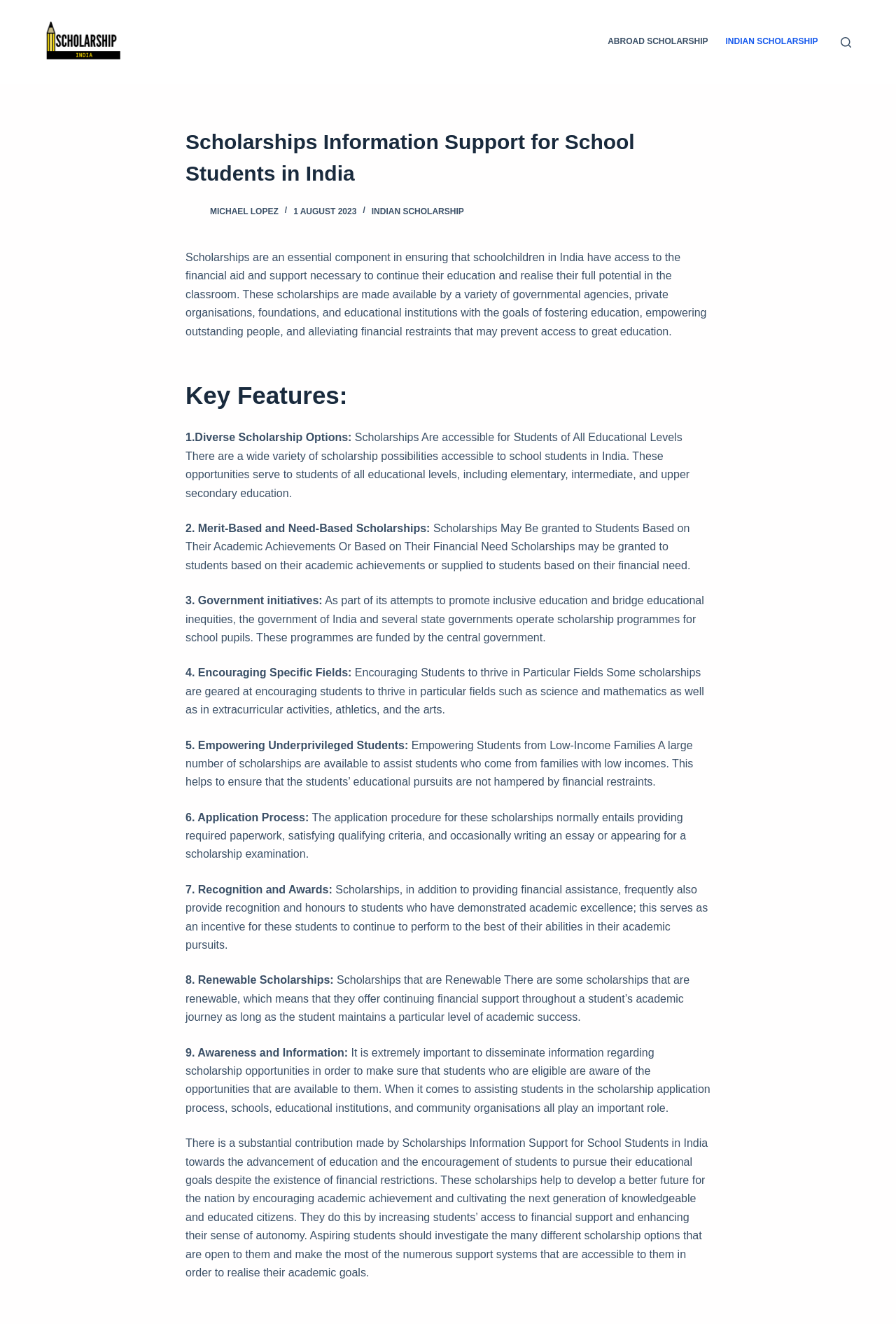Analyze and describe the webpage in a detailed narrative.

This webpage is about scholarships for school students in India, providing information and support for students to access financial aid and continue their education. At the top left corner, there is a link to "Skip to content" and a logo of "ScholarShip India" with a link to the same name. On the top right corner, there is a navigation menu with two options: "ABROAD SCHOLARSHIP" and "INDIAN SCHOLARSHIP". Next to the navigation menu, there is a button to "Open search form".

The main content of the webpage is an article with a heading "Scholarships Information Support for School Students in India" and a subheading with the name "Michael Lopez" and a date "1 AUGUST 2023". Below the subheading, there is a paragraph explaining the importance of scholarships for school students in India, followed by a section titled "Key Features:" with nine points describing different aspects of scholarships, including diverse options, merit-based and need-based scholarships, government initiatives, encouraging specific fields, empowering underprivileged students, application process, recognition and awards, renewable scholarships, and awareness and information.

Each point in the "Key Features" section has a brief description, and the entire section takes up most of the webpage. At the bottom of the webpage, there is a concluding paragraph summarizing the importance of scholarships in advancing education and encouraging students to pursue their goals despite financial restrictions.